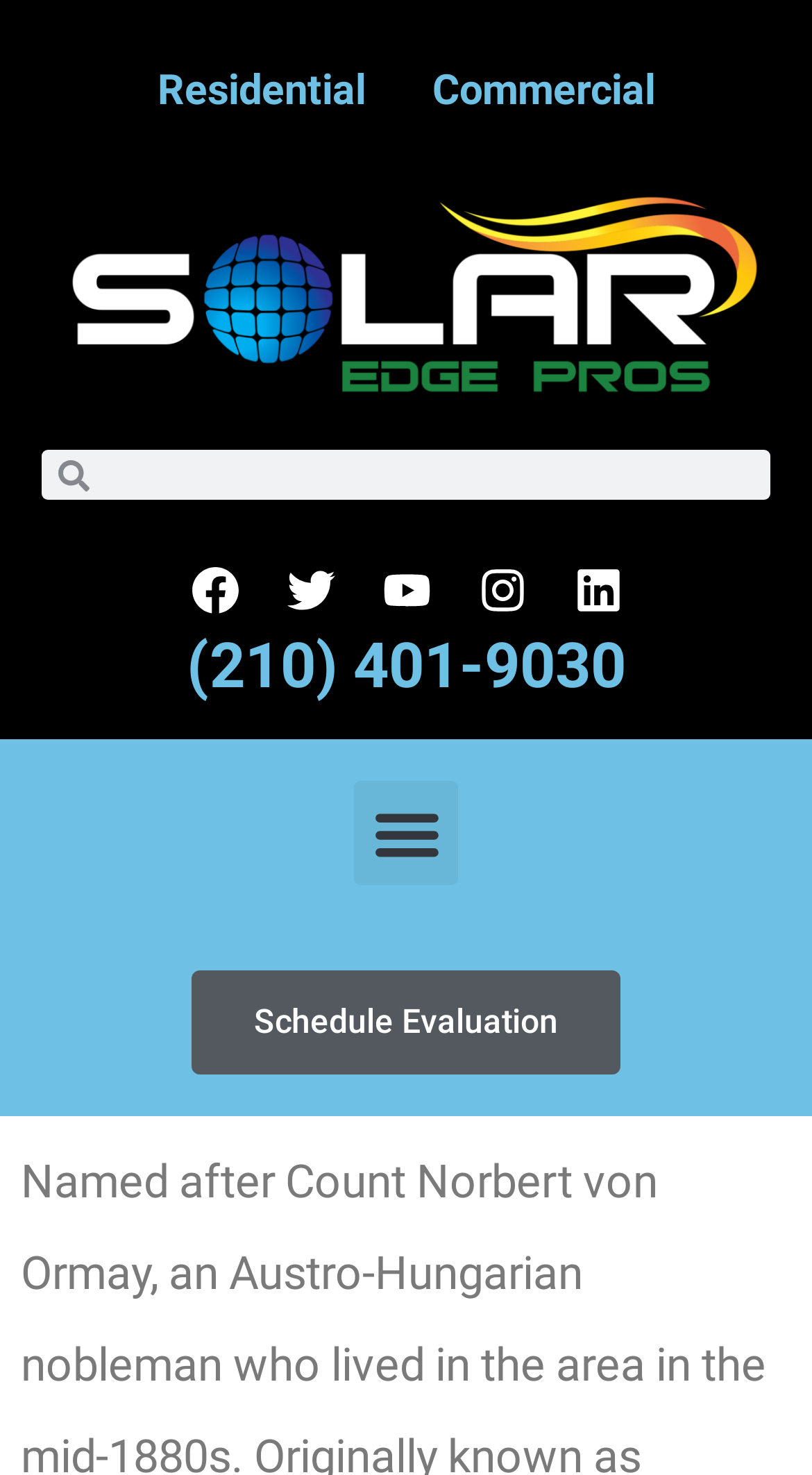Can you specify the bounding box coordinates of the area that needs to be clicked to fulfill the following instruction: "Search for something"?

[0.11, 0.306, 0.949, 0.339]